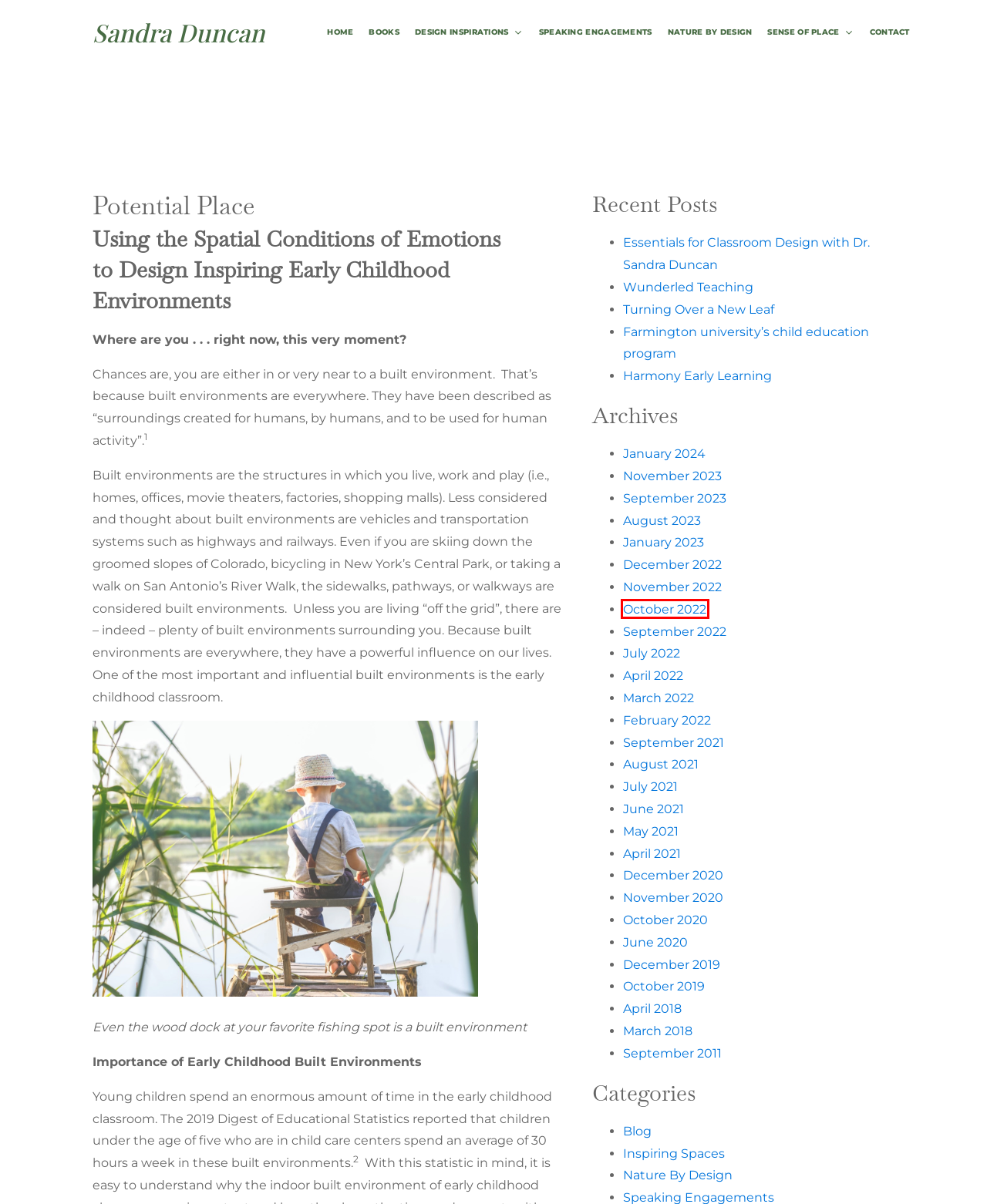Observe the provided screenshot of a webpage with a red bounding box around a specific UI element. Choose the webpage description that best fits the new webpage after you click on the highlighted element. These are your options:
A. Harmony Early Learning - Dr. Sandra Duncan
B. June 2020 - Dr. Sandra Duncan
C. September 2011 - Dr. Sandra Duncan
D. February 2022 - Dr. Sandra Duncan
E. October 2022 - Dr. Sandra Duncan
F. August 2021 - Dr. Sandra Duncan
G. December 2019 - Dr. Sandra Duncan
H. September 2023 - Dr. Sandra Duncan

E